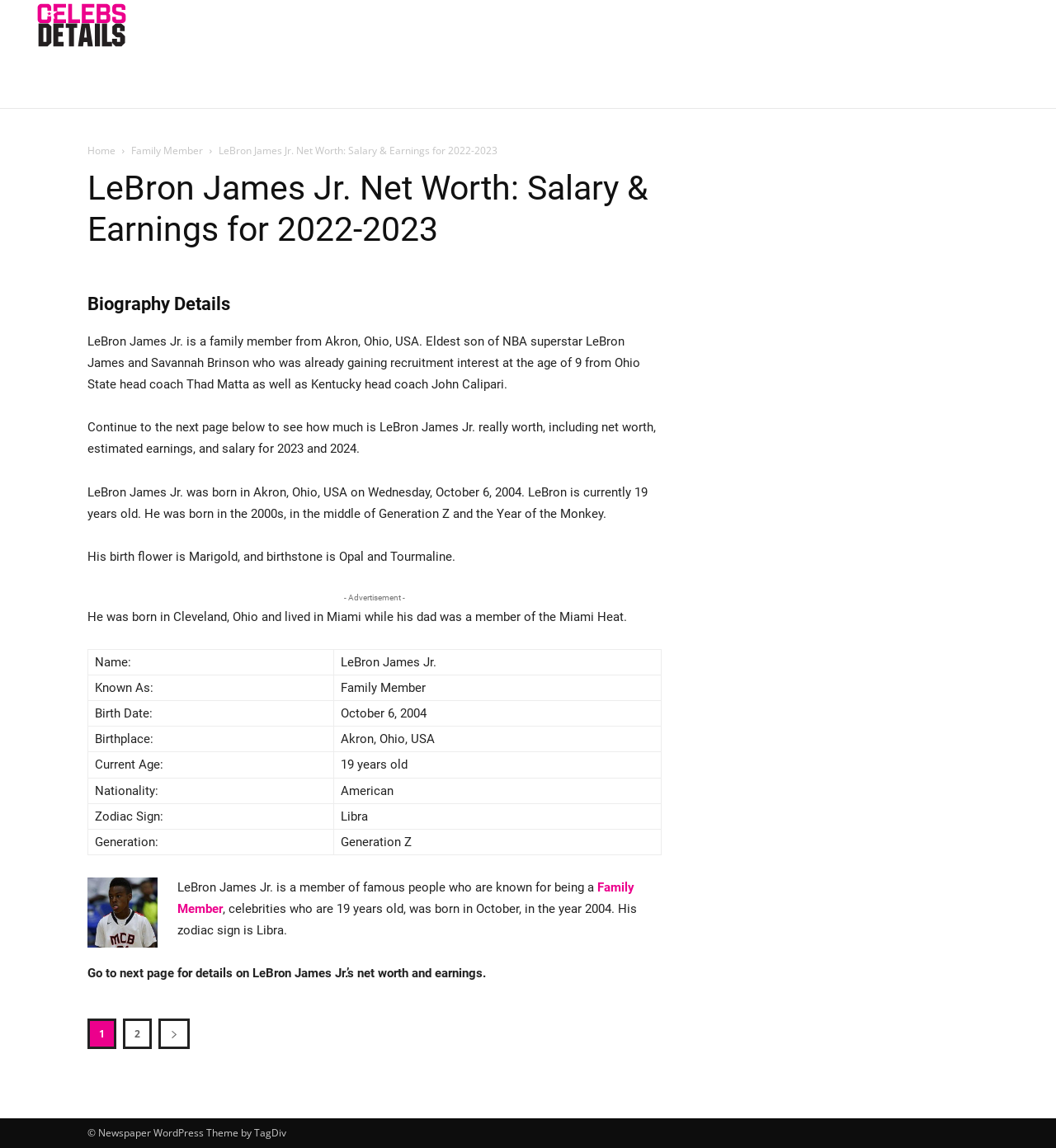Identify the title of the webpage and provide its text content.

LeBron James Jr. Net Worth: Salary & Earnings for 2022-2023